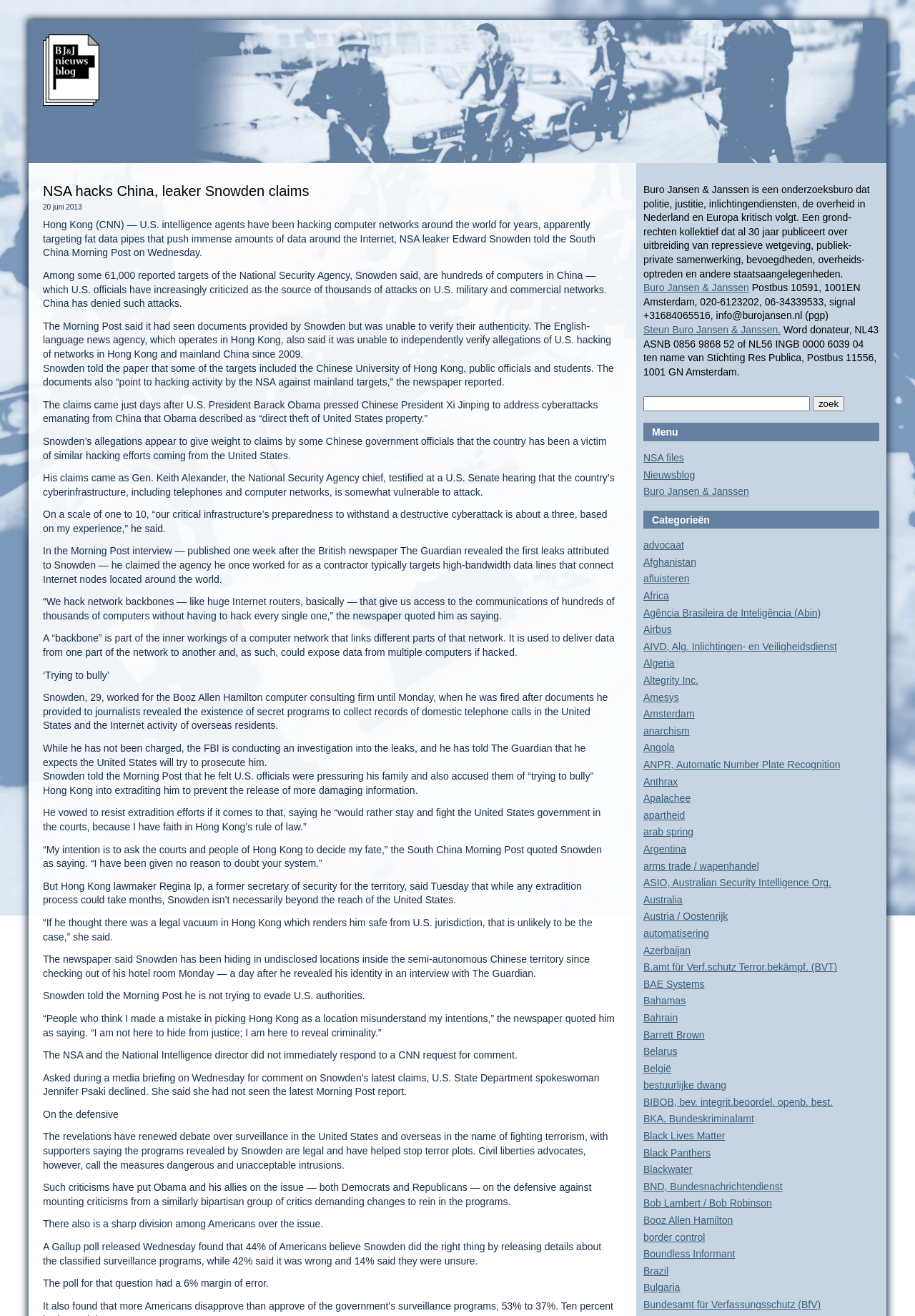Identify the bounding box coordinates of the clickable region required to complete the instruction: "Read the news article 'NSA hacks China, leaker Snowden claims'". The coordinates should be given as four float numbers within the range of 0 and 1, i.e., [left, top, right, bottom].

[0.047, 0.139, 0.338, 0.151]